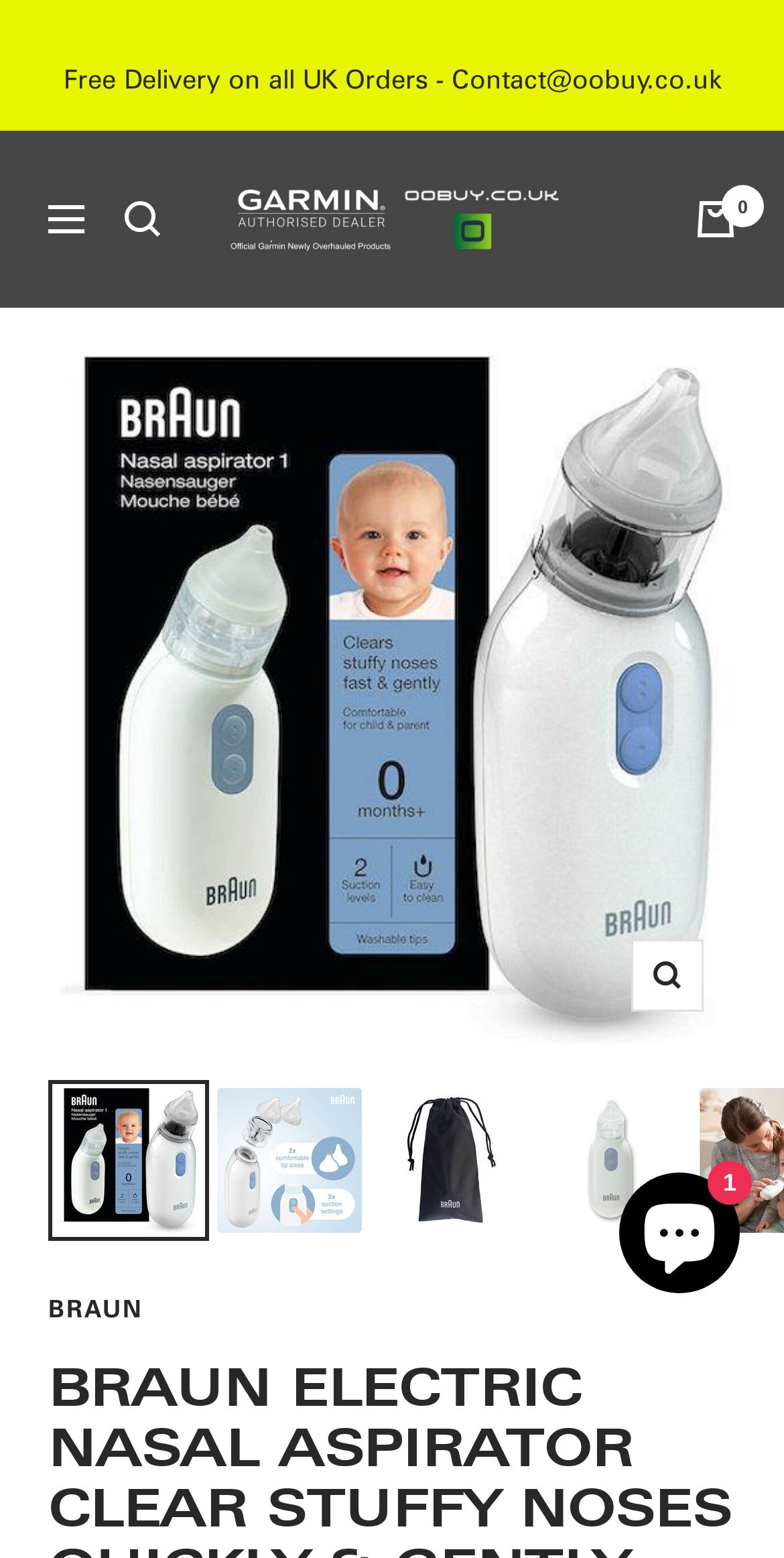Extract the heading text from the webpage.

BRAUN ELECTRIC NASAL ASPIRATOR CLEAR STUFFY NOSES QUICKLY & GENTLY - BNA100EU